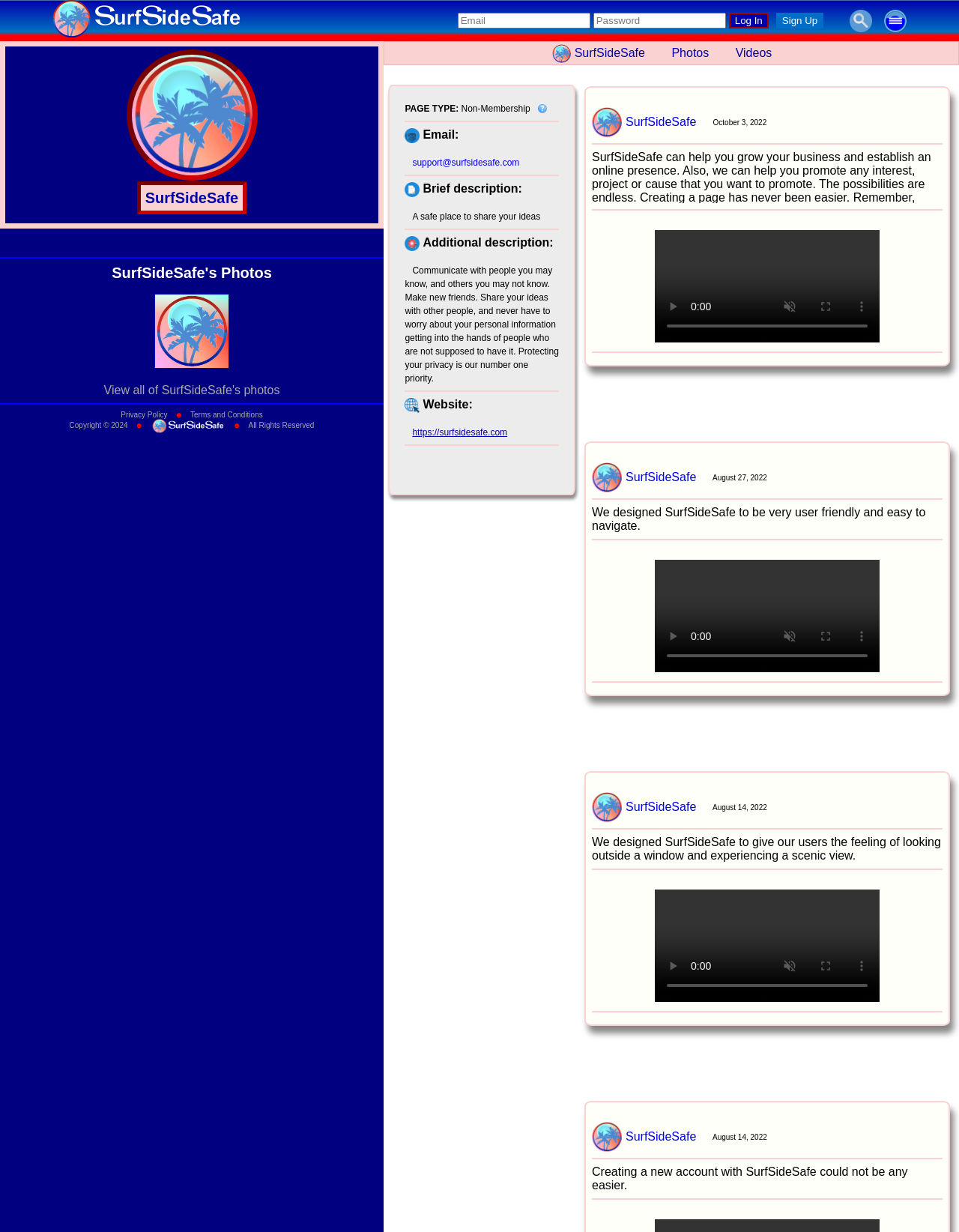Give the bounding box coordinates for the element described as: "Sign Up".

[0.809, 0.011, 0.87, 0.021]